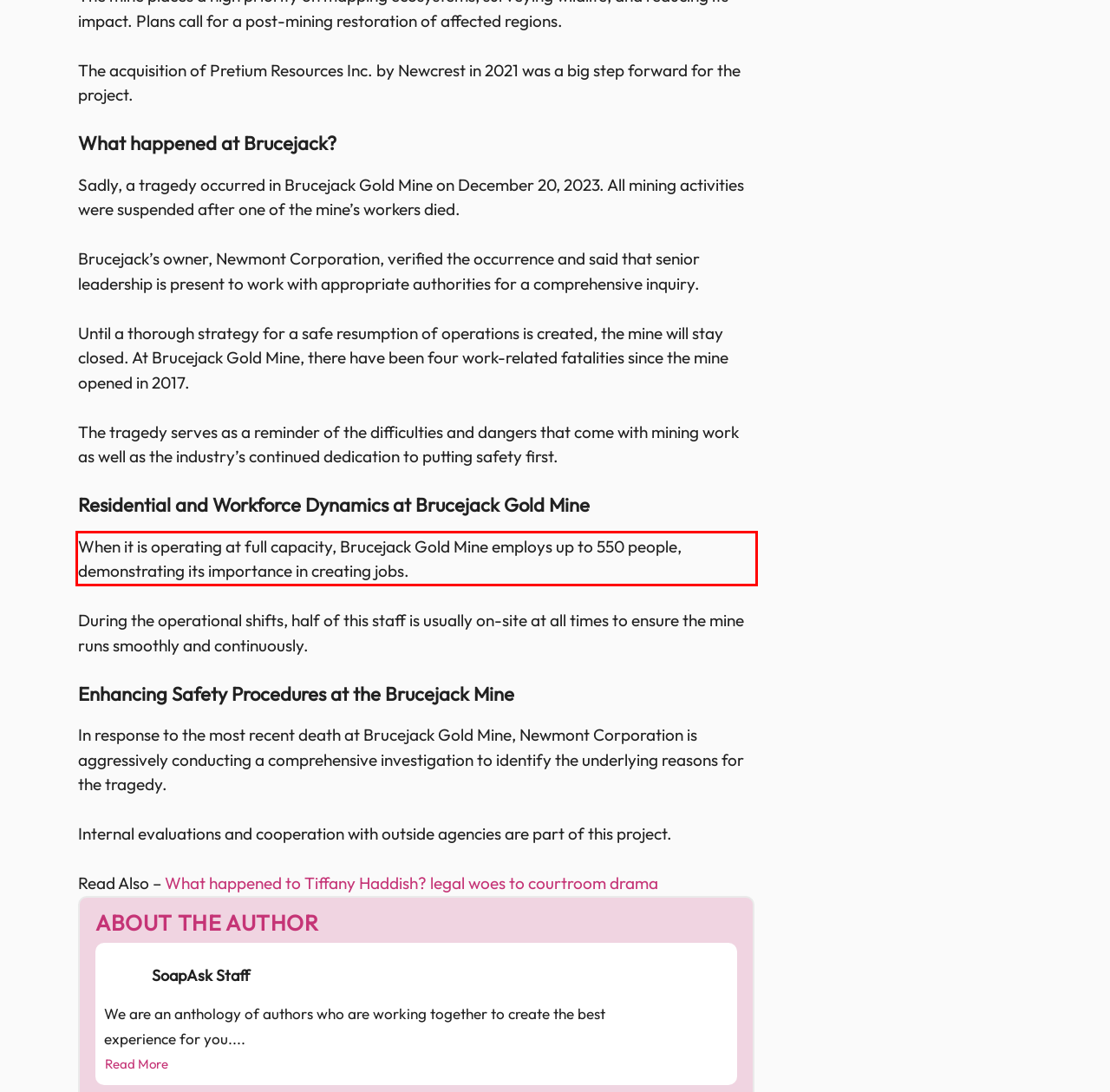Using the webpage screenshot, recognize and capture the text within the red bounding box.

When it is operating at full capacity, Brucejack Gold Mine employs up to 550 people, demonstrating its importance in creating jobs.